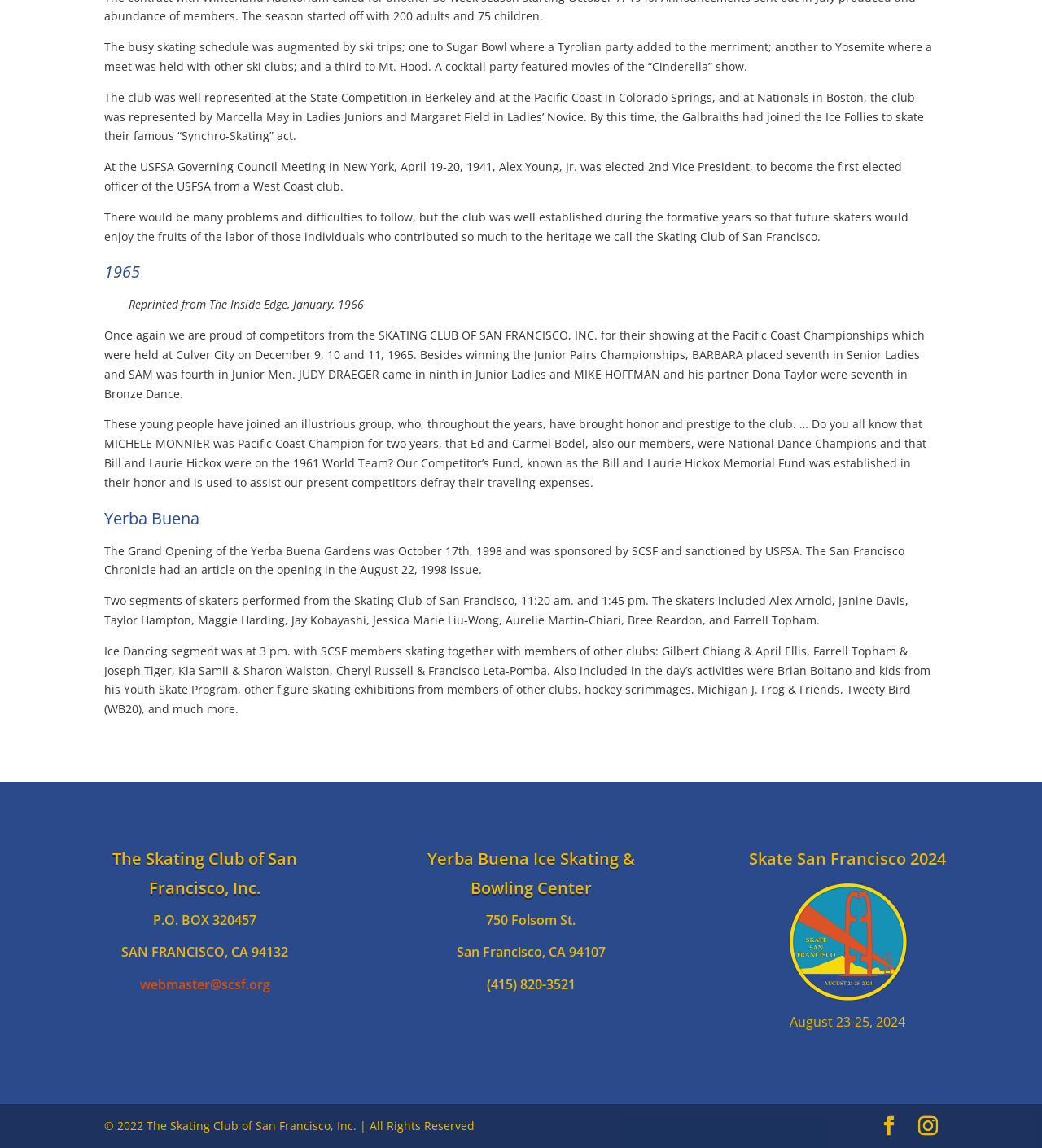Please use the details from the image to answer the following question comprehensively:
What is the phone number of the Yerba Buena Ice Skating & Bowling Center?

I found the answer by looking at the contact information listed under the heading 'Yerba Buena Ice Skating & Bowling Center' which is located at the bottom of the webpage.